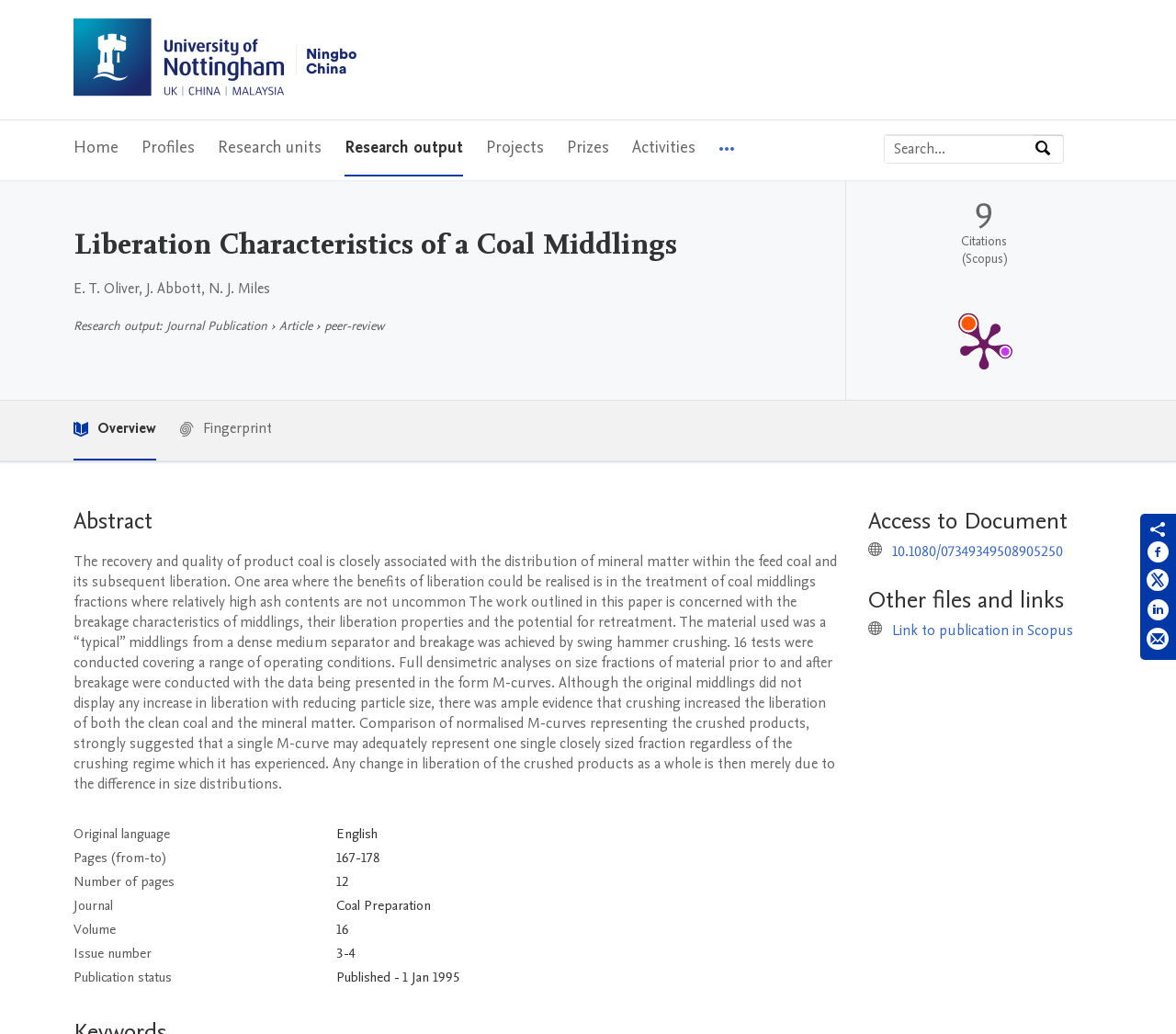Kindly determine the bounding box coordinates for the clickable area to achieve the given instruction: "Go to University of Nottingham Ningbo China Home".

[0.062, 0.018, 0.303, 0.099]